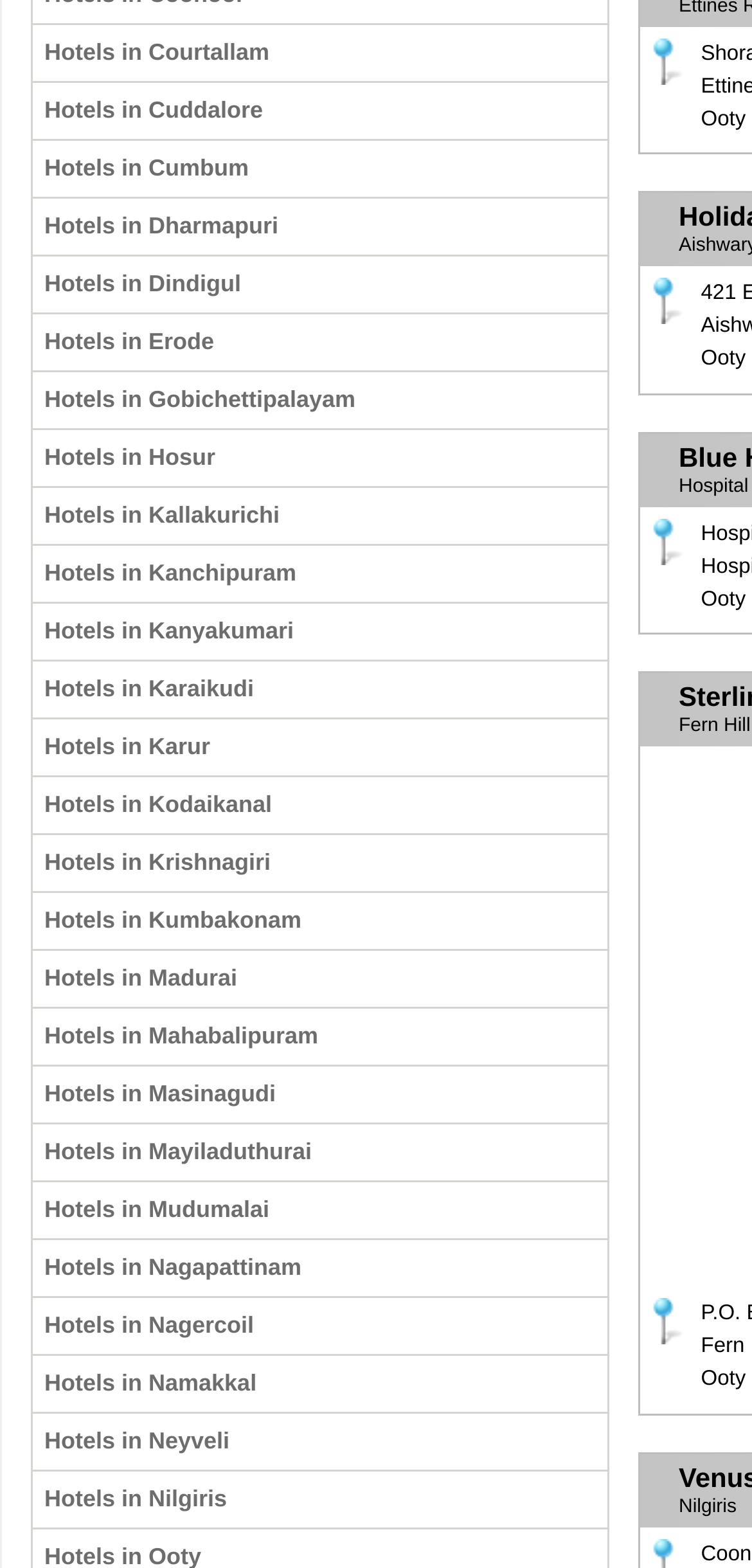Reply to the question with a single word or phrase:
Is there a hotel location starting with 'F'?

Yes